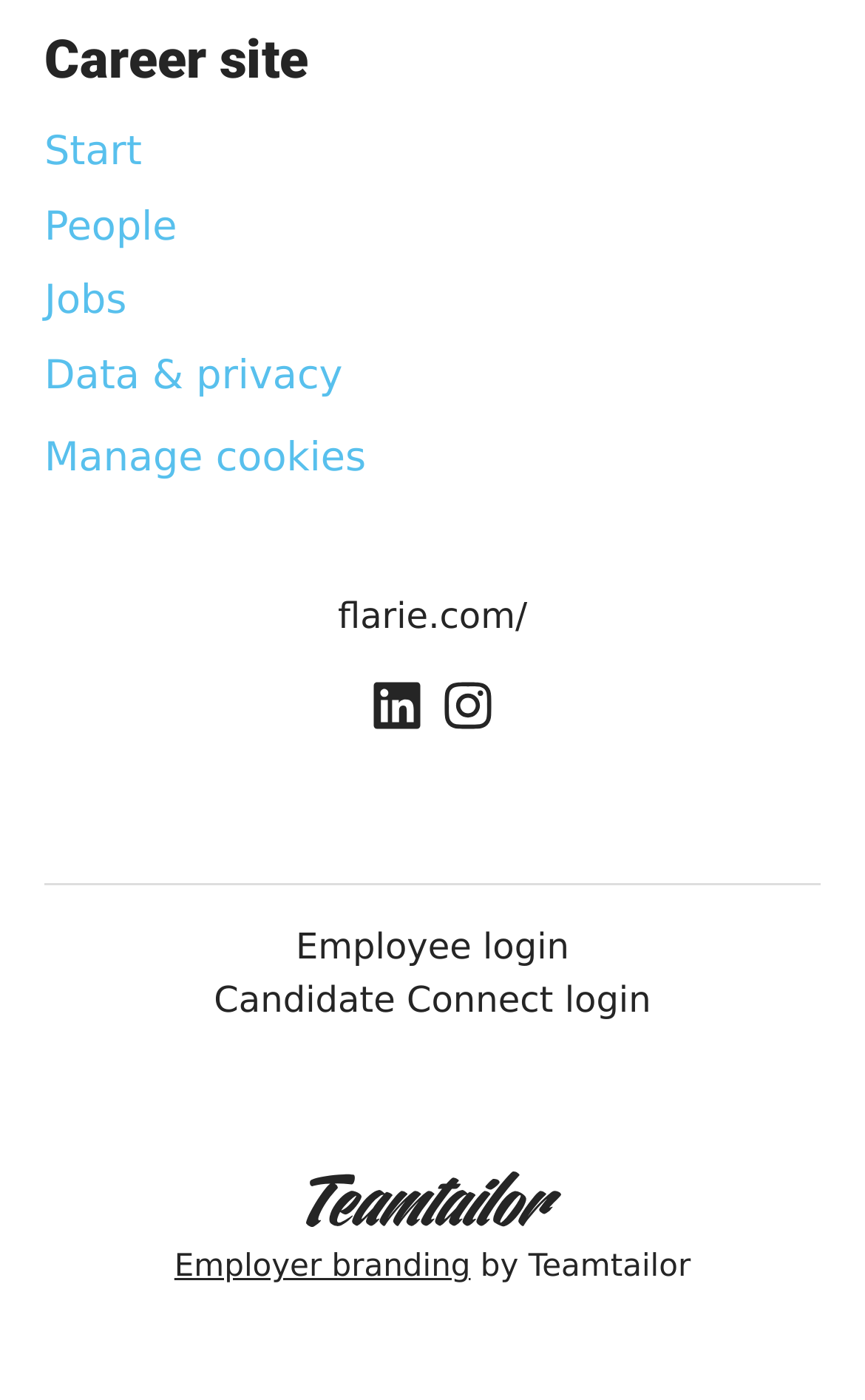Find the bounding box coordinates of the element I should click to carry out the following instruction: "Toggle navigation".

None